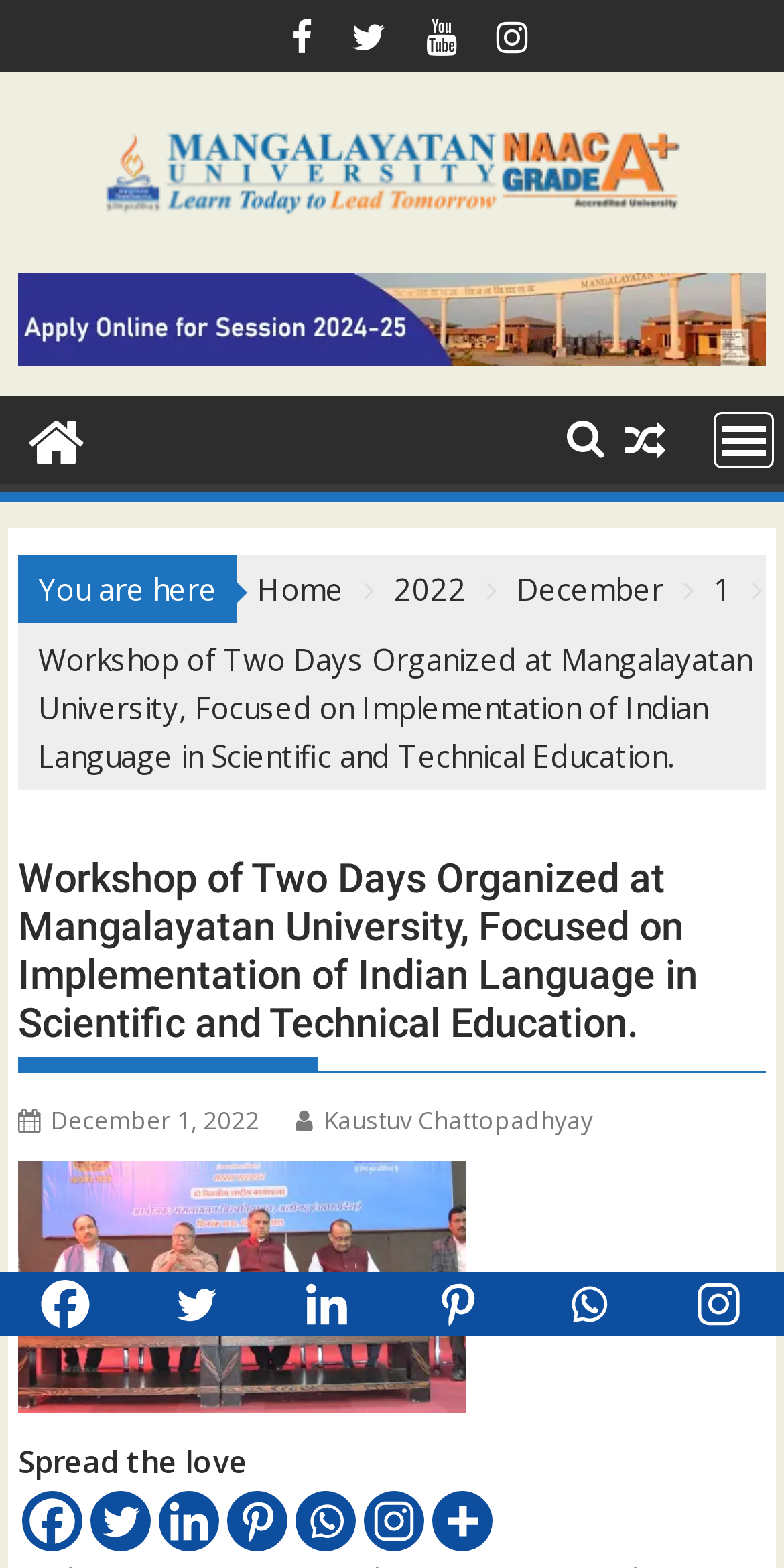Please identify the bounding box coordinates of the clickable region that I should interact with to perform the following instruction: "View the news article". The coordinates should be expressed as four float numbers between 0 and 1, i.e., [left, top, right, bottom].

[0.048, 0.408, 0.959, 0.495]